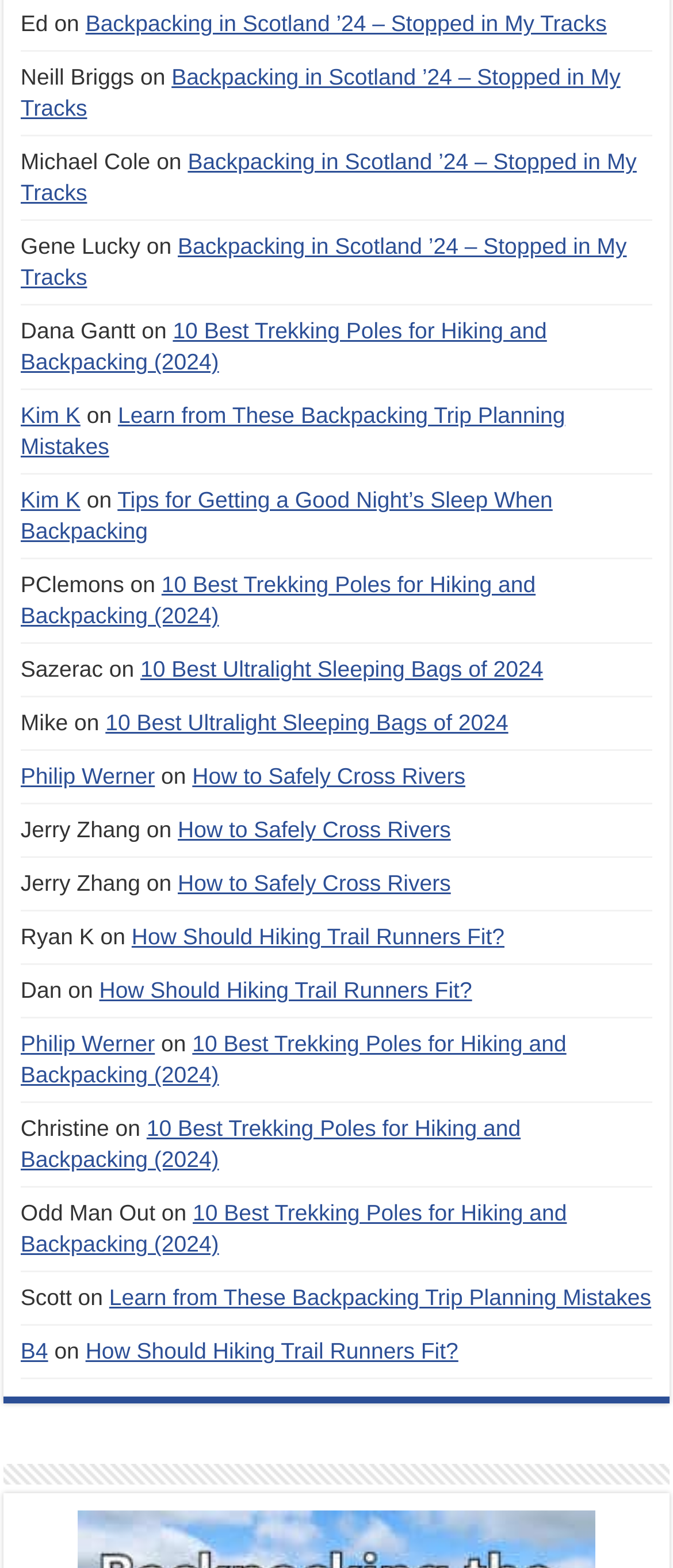What is the topic of the webpage?
Offer a detailed and exhaustive answer to the question.

Based on the links and text on the webpage, it appears to be a collection of articles or blog posts related to backpacking and hiking, with topics such as trekking poles, sleeping bags, and trip planning mistakes.